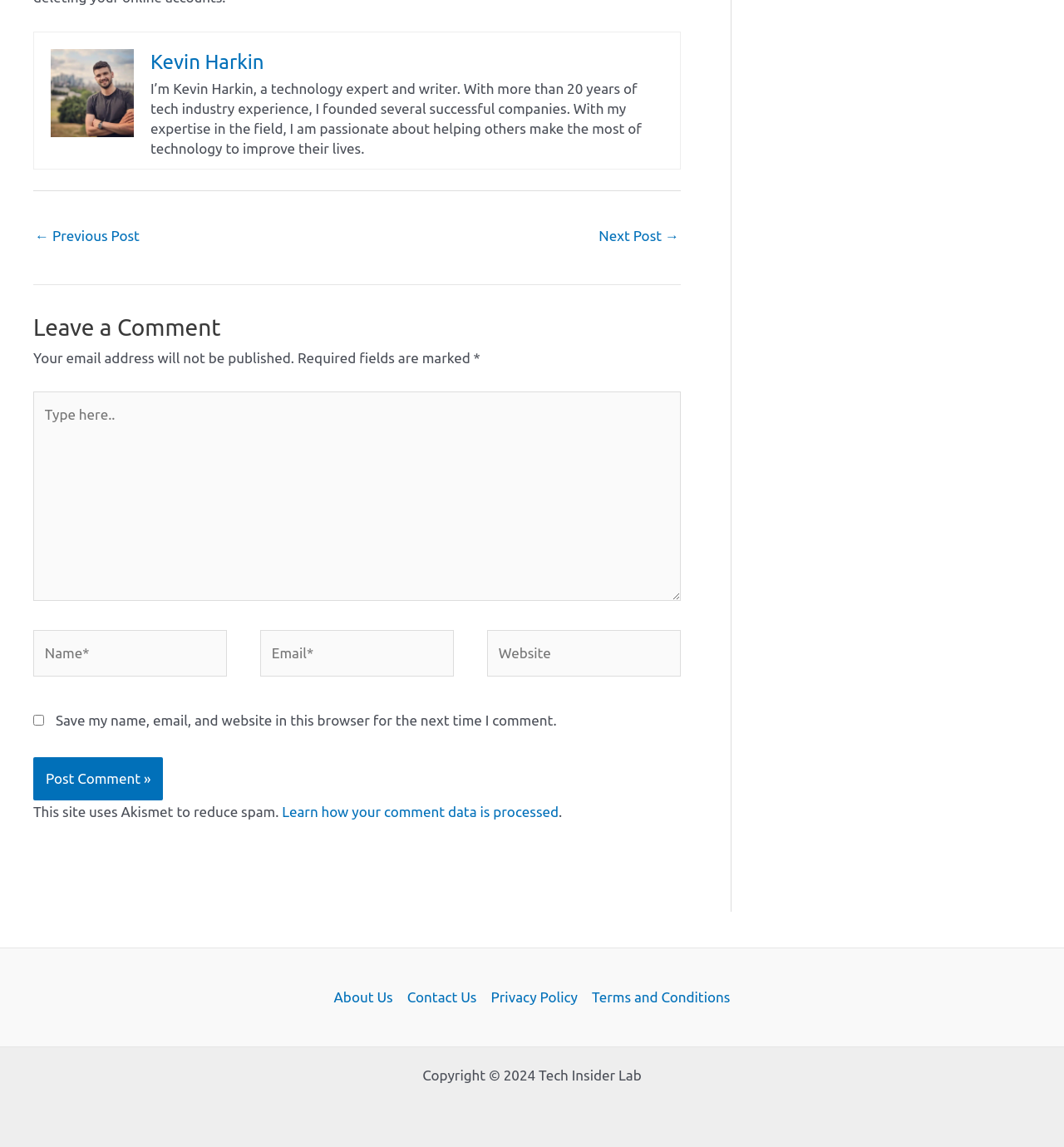Please give a succinct answer to the question in one word or phrase:
How many fields are required in the comment form?

Three